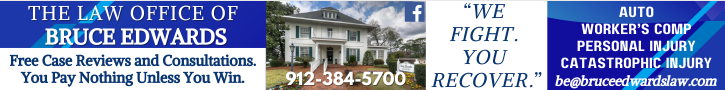Give a comprehensive caption for the image.

The image features a professional banner for "The Law Office of Bruce Edwards." The design prominently displays the law firm's name in bold, white lettering against a deep blue background. Below the name, a tagline reads “WE FIGHT. YOU RECOVER.” emphasizing the firm's commitment to client advocacy. Contact information is provided, including a phone number (912-384-5700) for potential clients to reach out for services such as free case reviews and consultations. The banner also includes a Facebook icon, suggesting an online presence for easier connectivity. The right side of the image features a segmented area highlighting practice areas, including Auto, Worker’s Comp, Personal Injury, and Catastrophic Injury, reinforcing their specialization in various legal fields. The overall layout conveys professionalism and accessibility, inviting viewers to take action.